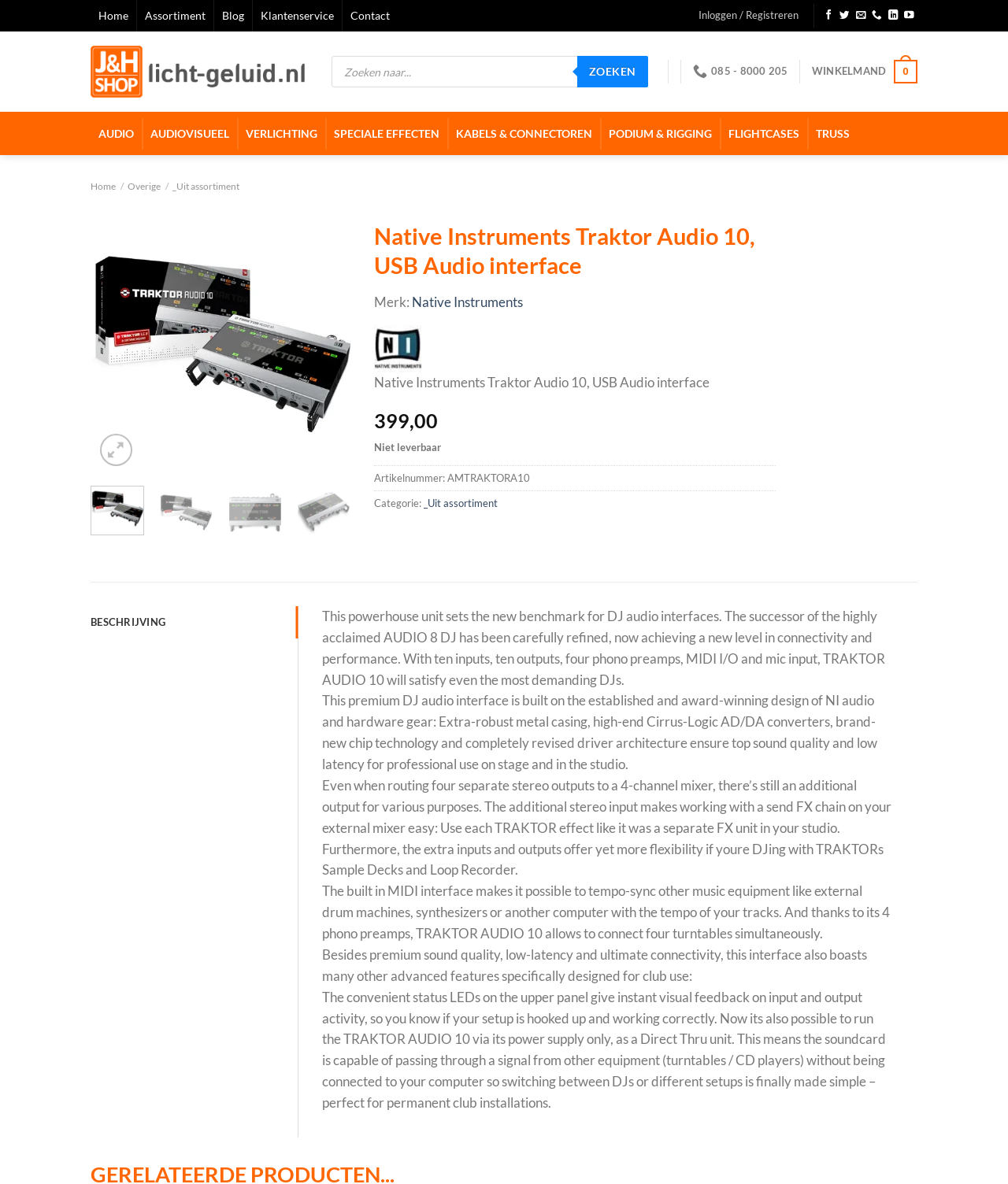Identify the bounding box coordinates of the clickable section necessary to follow the following instruction: "Go back to top". The coordinates should be presented as four float numbers from 0 to 1, i.e., [left, top, right, bottom].

[0.951, 0.819, 0.983, 0.846]